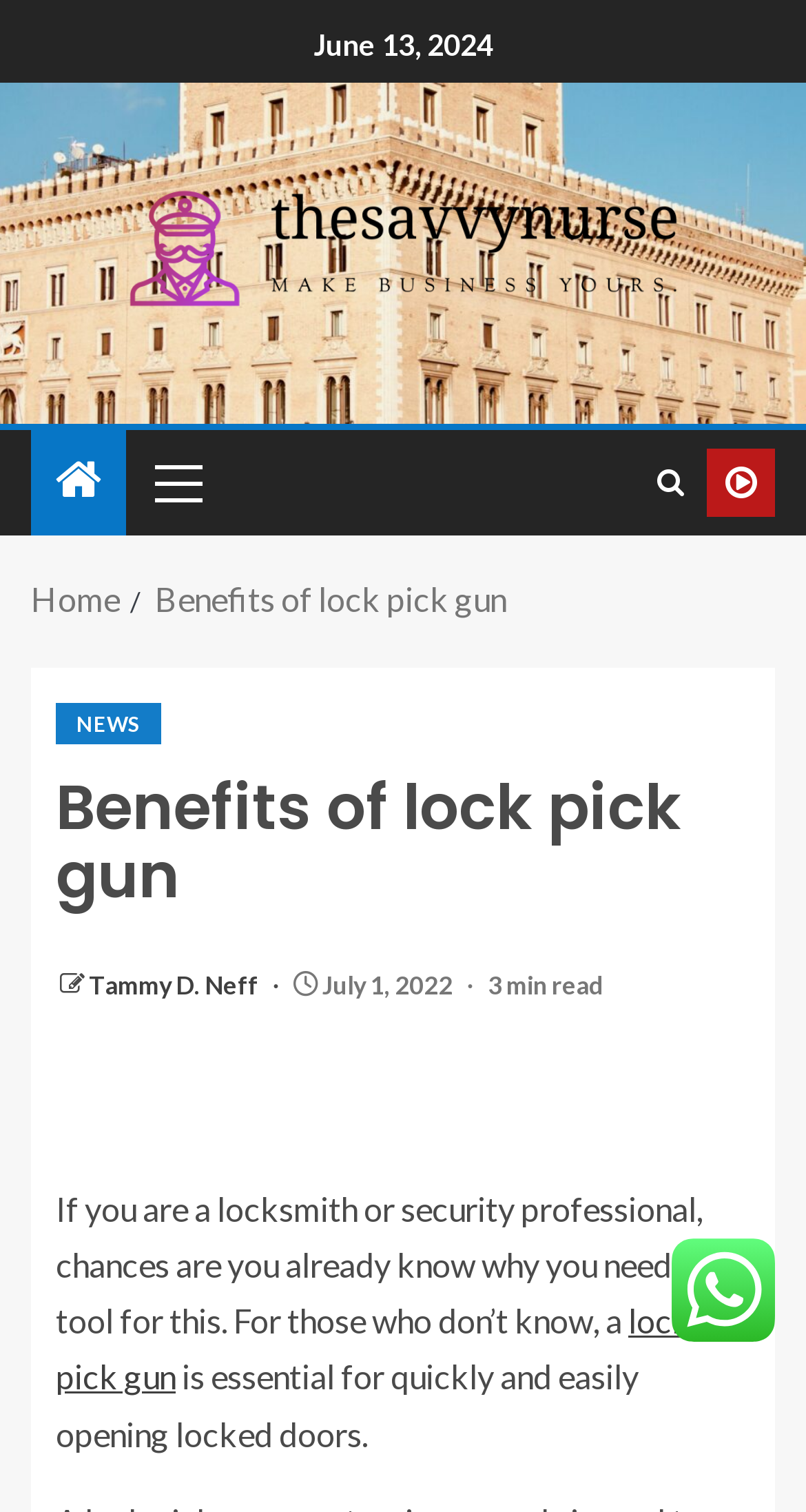Based on the visual content of the image, answer the question thoroughly: What is the date of the article?

I found the date of the article by looking at the static text element with the content 'July 1, 2022' which is located inside the article section.